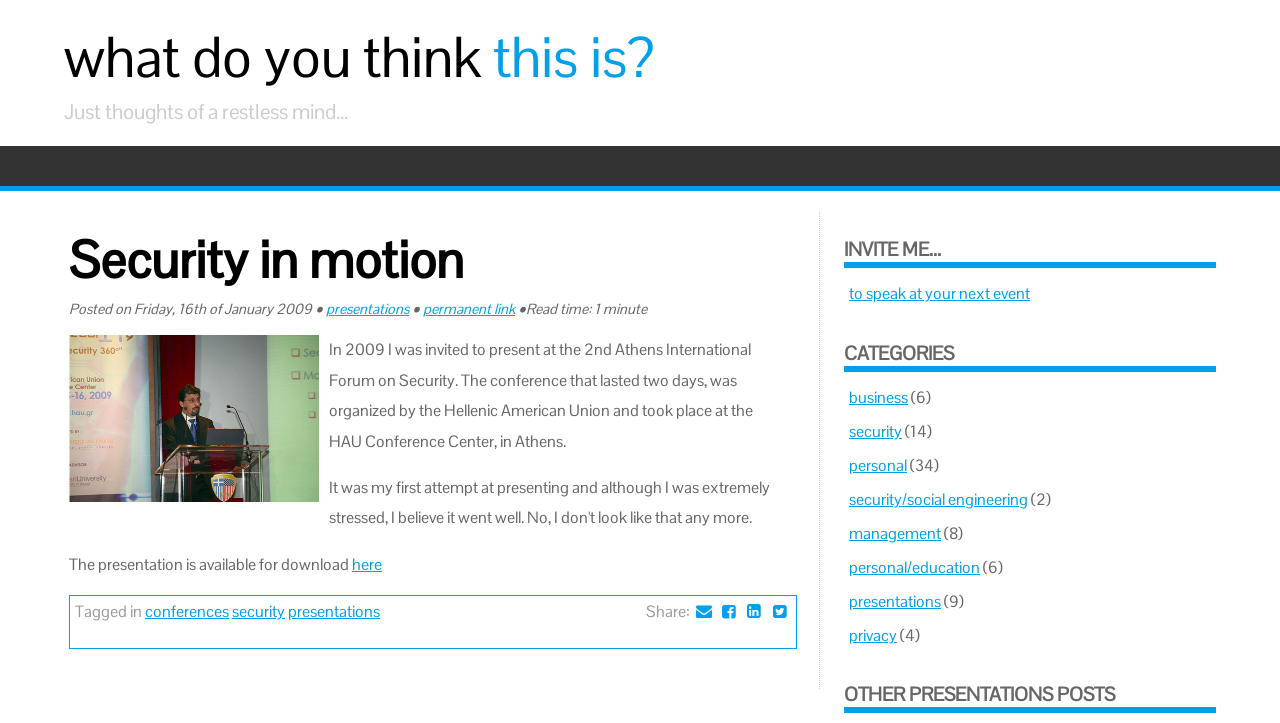Locate the bounding box coordinates of the region to be clicked to comply with the following instruction: "Download the presentation". The coordinates must be four float numbers between 0 and 1, in the form [left, top, right, bottom].

[0.275, 0.766, 0.298, 0.795]